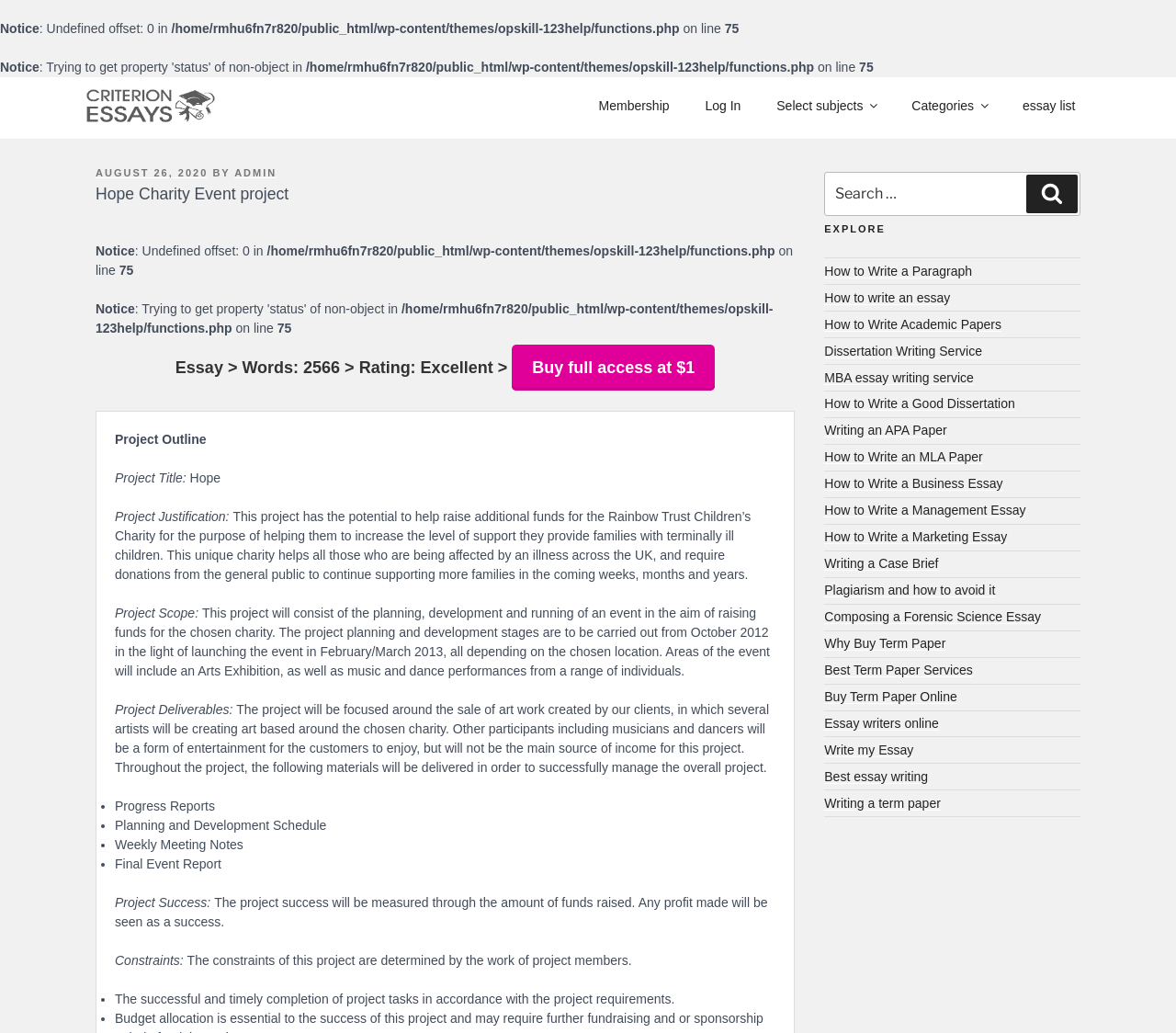Extract the primary header of the webpage and generate its text.

Hope Charity Event project